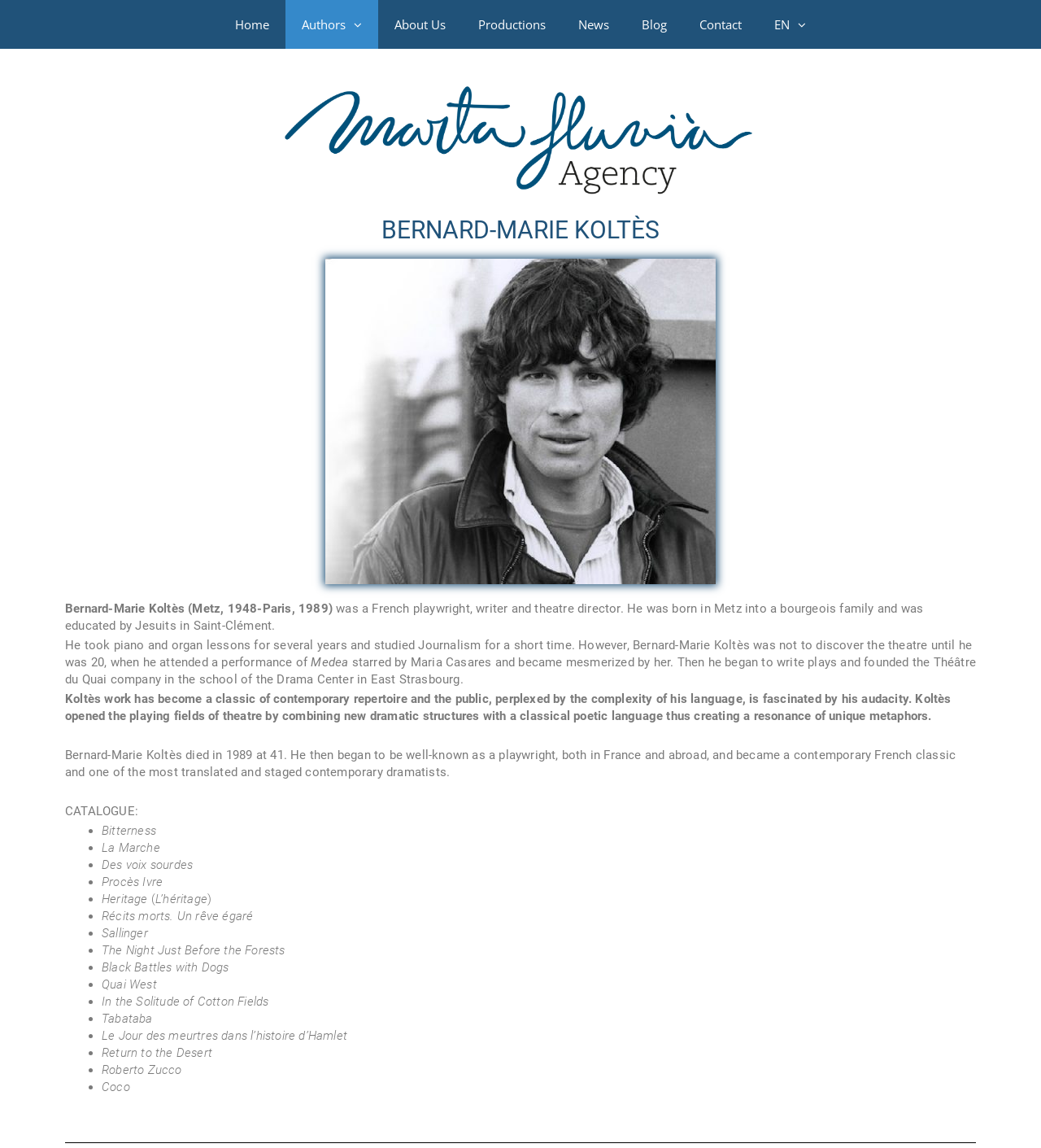Specify the bounding box coordinates for the region that must be clicked to perform the given instruction: "Request performance rights for 'Bitterness'".

[0.098, 0.717, 0.15, 0.73]